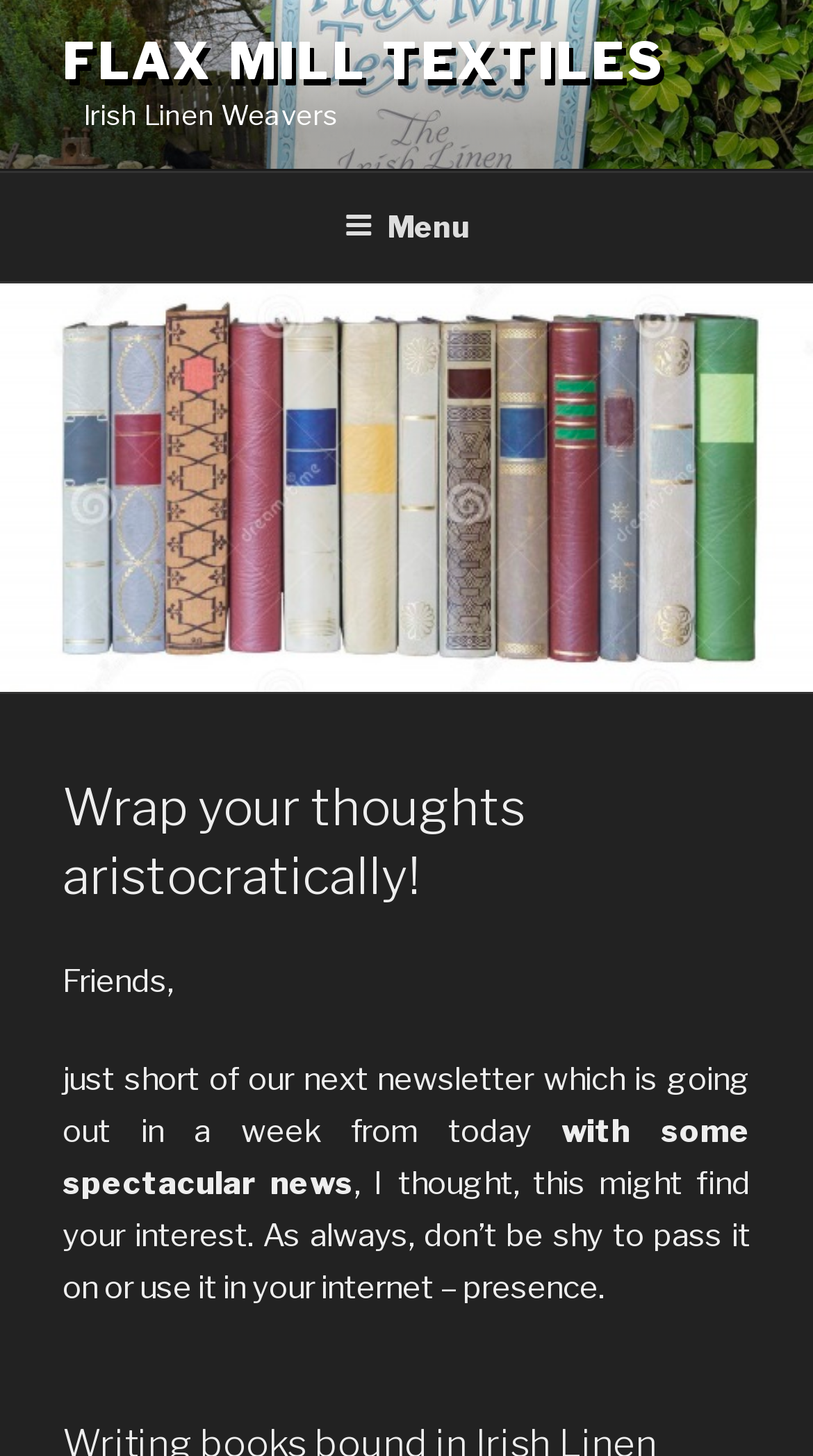How many menu items are in the top menu?
Refer to the image and answer the question using a single word or phrase.

Unknown